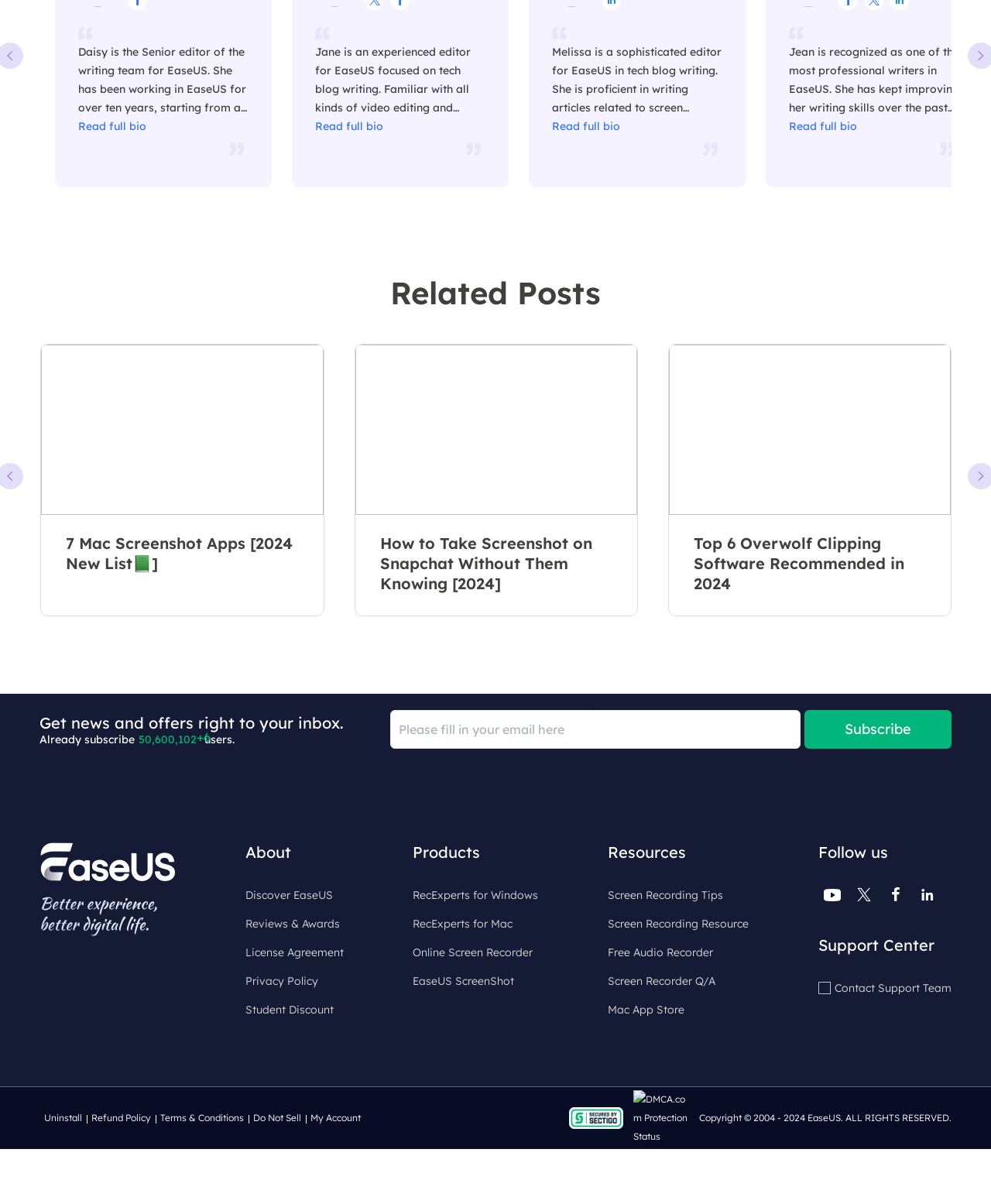Please specify the bounding box coordinates of the clickable region to carry out the following instruction: "Discover EaseUS". The coordinates should be four float numbers between 0 and 1, in the format [left, top, right, bottom].

[0.248, 0.768, 0.347, 0.785]